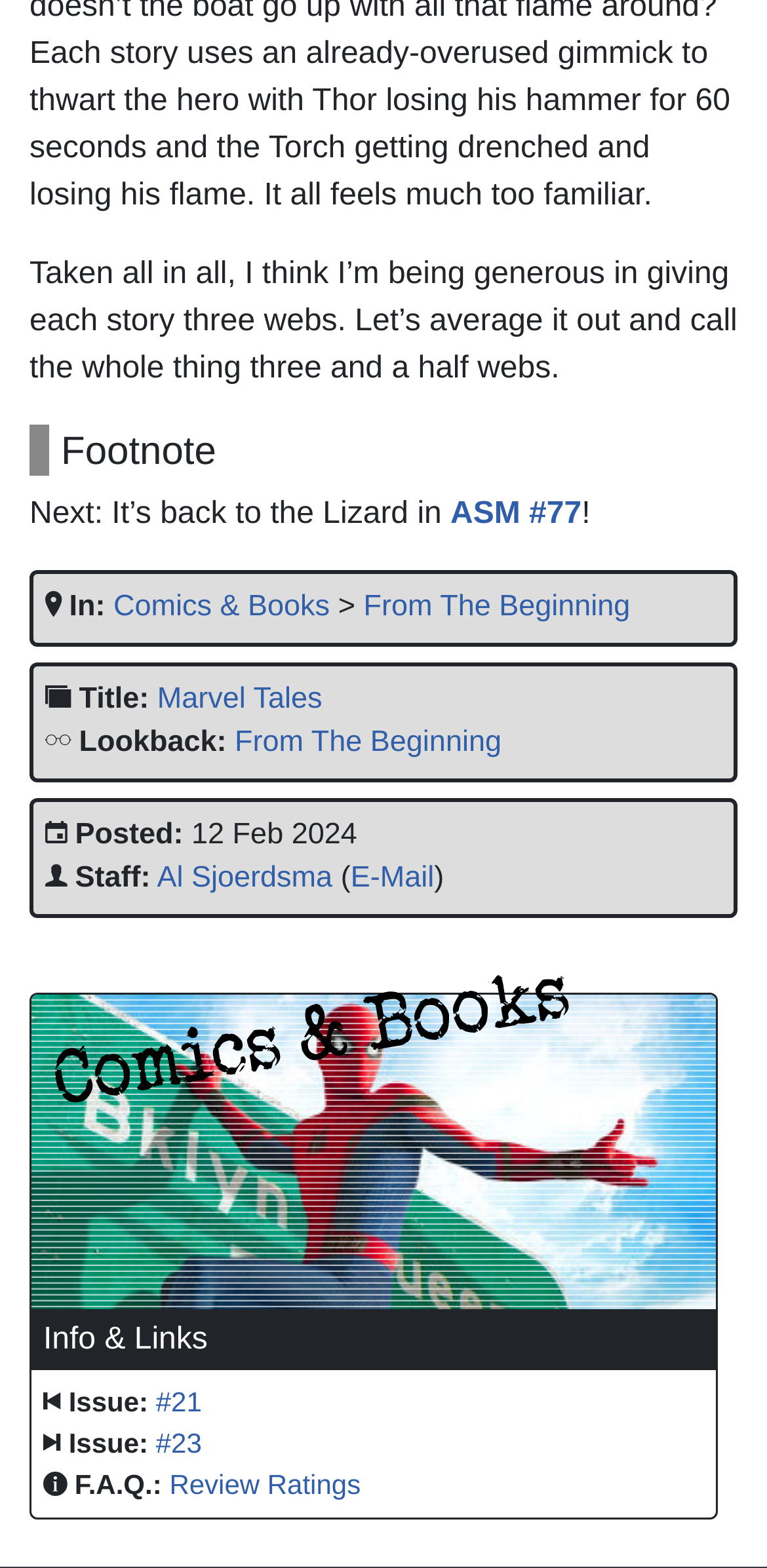What is the issue number of the comic book?
Analyze the image and provide a thorough answer to the question.

The issue number of the comic book can be found in the link element with the text '#21', which is located under the 'Issue:' label.